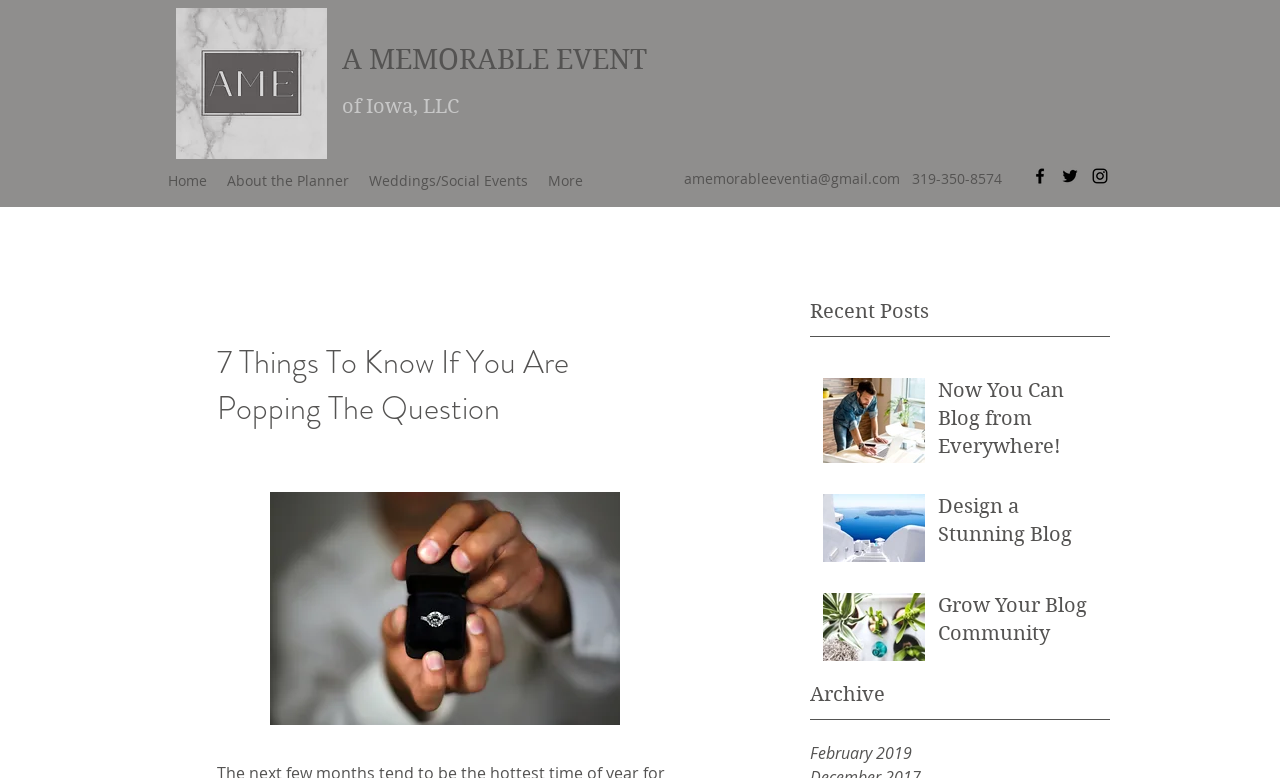Create an elaborate caption for the webpage.

This webpage appears to be a blog or website related to wedding planning and events. At the top left corner, there is a logo image of "StallmanABRVLogo4.jpg". Next to it, there are two headings, "A MEMORABLE EVENT" and "of Iowa, LLC", which seem to be the title and subtitle of the website.

Below the headings, there is a navigation menu with links to "Home", "About the Planner", "Weddings/Social Events", and "More". To the right of the navigation menu, there is a contact email address "amemorableeventia@gmail.com" and a phone number "319-350-8574".

On the top right corner, there is a social bar with links to Facebook, Twitter, and Instagram, each represented by an image. Below the social bar, there is a section titled "Recent Posts" with a list of three blog posts, each with an image and a brief description. The posts are titled "Now You Can Blog from Everywhere!", "Design a Stunning Blog", and "Grow Your Blog Community".

To the right of the blog post list, there is an archive section with a link to "February 2019". Below the archive section, there is a heading "7 Things To Know If You Are Popping The Question" with a button below it. This heading seems to be the title of a specific article or blog post.

Overall, the webpage appears to be a resource for wedding planning and events, with a focus on providing information and tips for couples getting married.